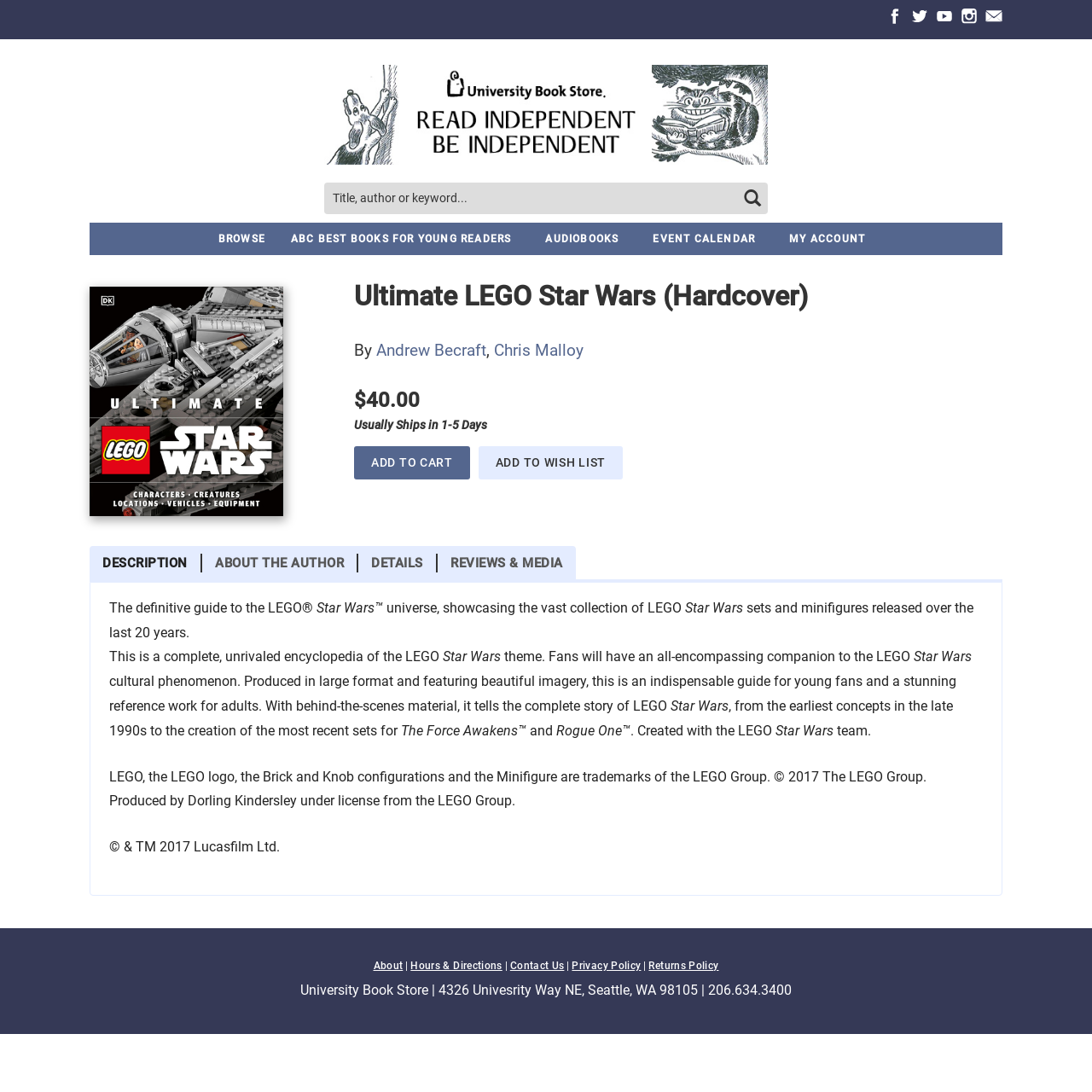Identify the bounding box coordinates of the part that should be clicked to carry out this instruction: "View book details".

[0.082, 0.263, 0.259, 0.473]